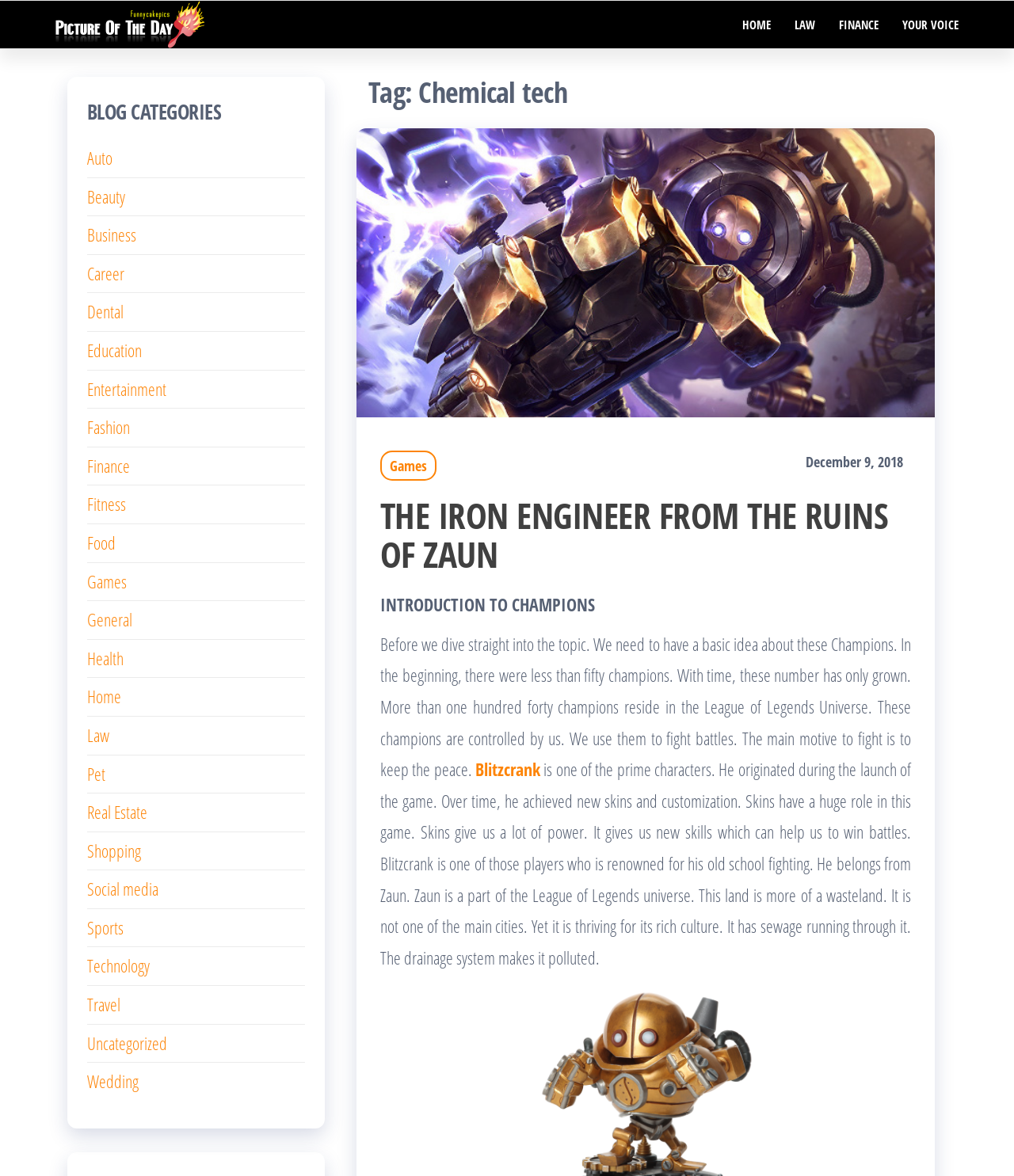Identify the bounding box coordinates for the region to click in order to carry out this instruction: "Read the 'INTRODUCTION TO CHAMPIONS' article". Provide the coordinates using four float numbers between 0 and 1, formatted as [left, top, right, bottom].

[0.375, 0.504, 0.587, 0.524]